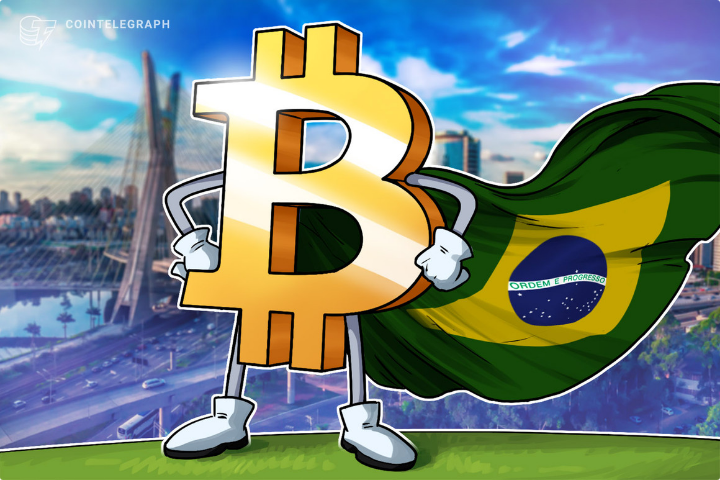Give a detailed explanation of what is happening in the image.

The image features a vibrant and dynamic illustration of a Bitcoin symbol, depicted as a cartoon character. Standing confidently with hands on hips, the character is adorned with the Brazilian flag, which waves proudly behind it. This representation symbolizes Brazil's growing involvement in the cryptocurrency market, particularly highlighting recent developments such as the approval of new cryptocurrency exchange-traded funds (ETFs) by the Brazilian Securities and Exchange Commission. The backdrop showcases the iconic skyline of São Paulo, further emphasizing the connection to Brazil. The character's bright, cheerful presentation juxtaposed with the urban landscape evokes a sense of optimism and forward momentum within the crypto landscape in Latin America.